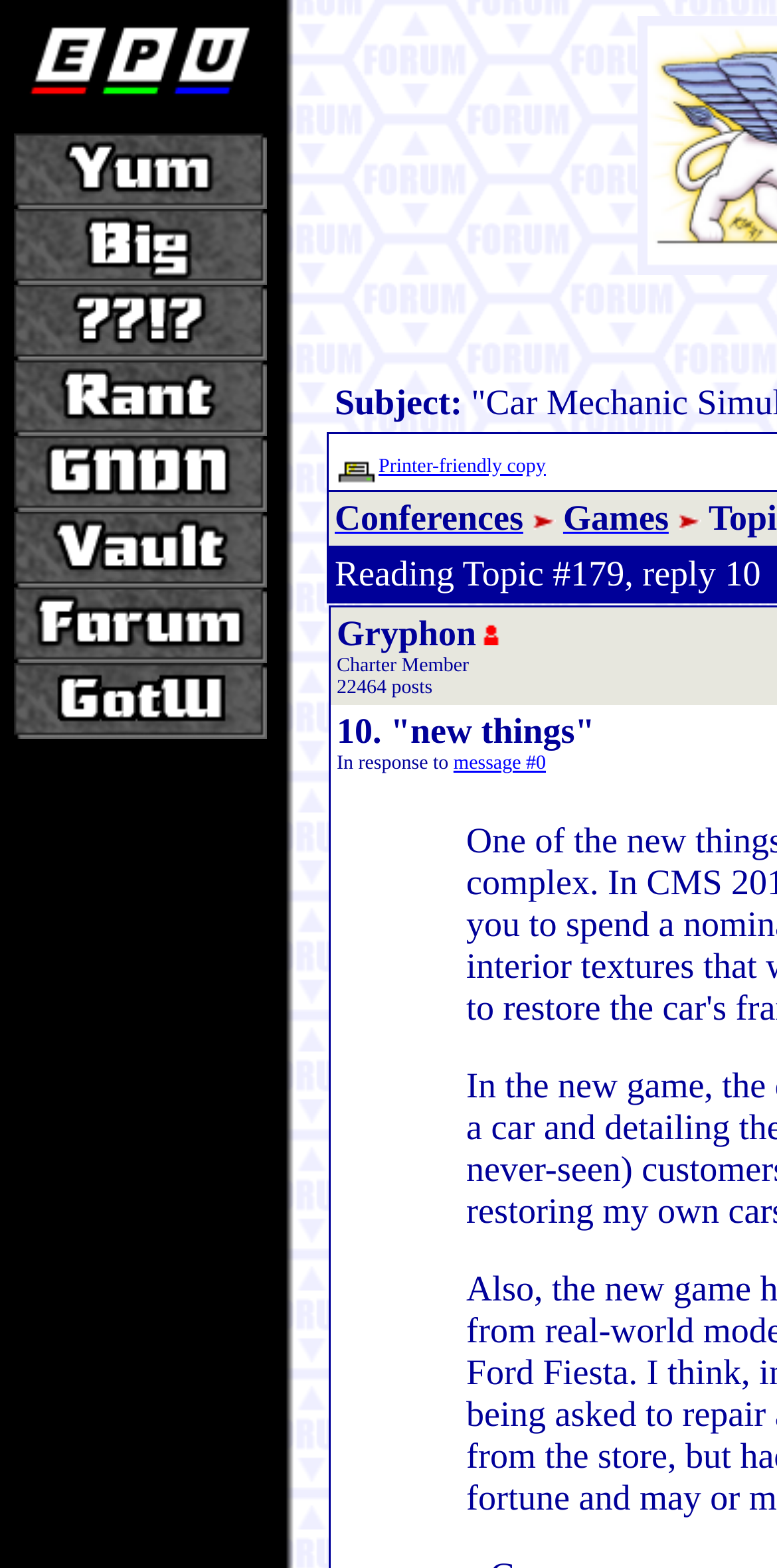Provide a one-word or short-phrase answer to the question:
What is the text of the static text below the 'Games' link?

22464 posts